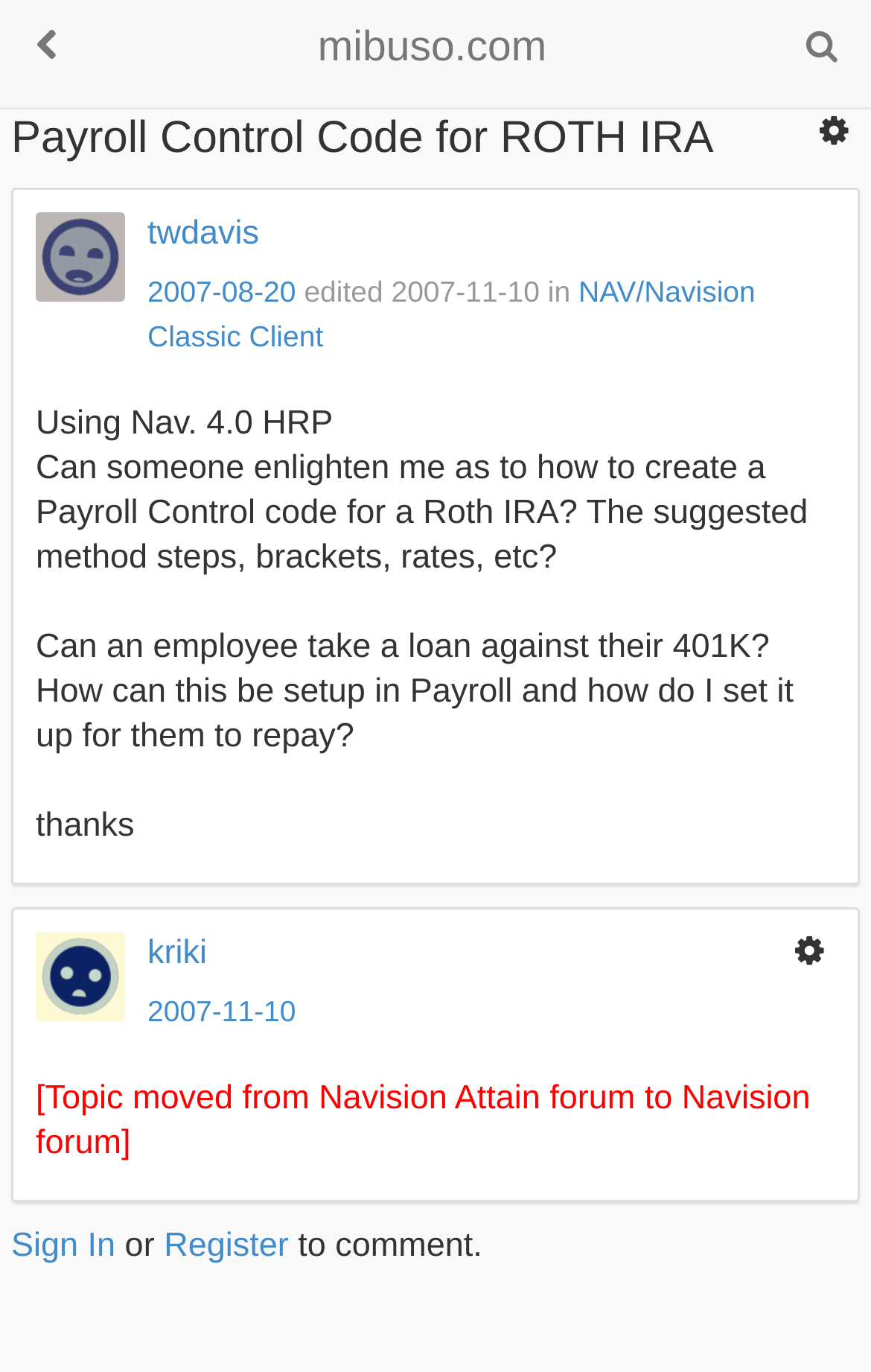Use a single word or phrase to respond to the question:
What is the category of the topic?

NAV/Navision Classic Client